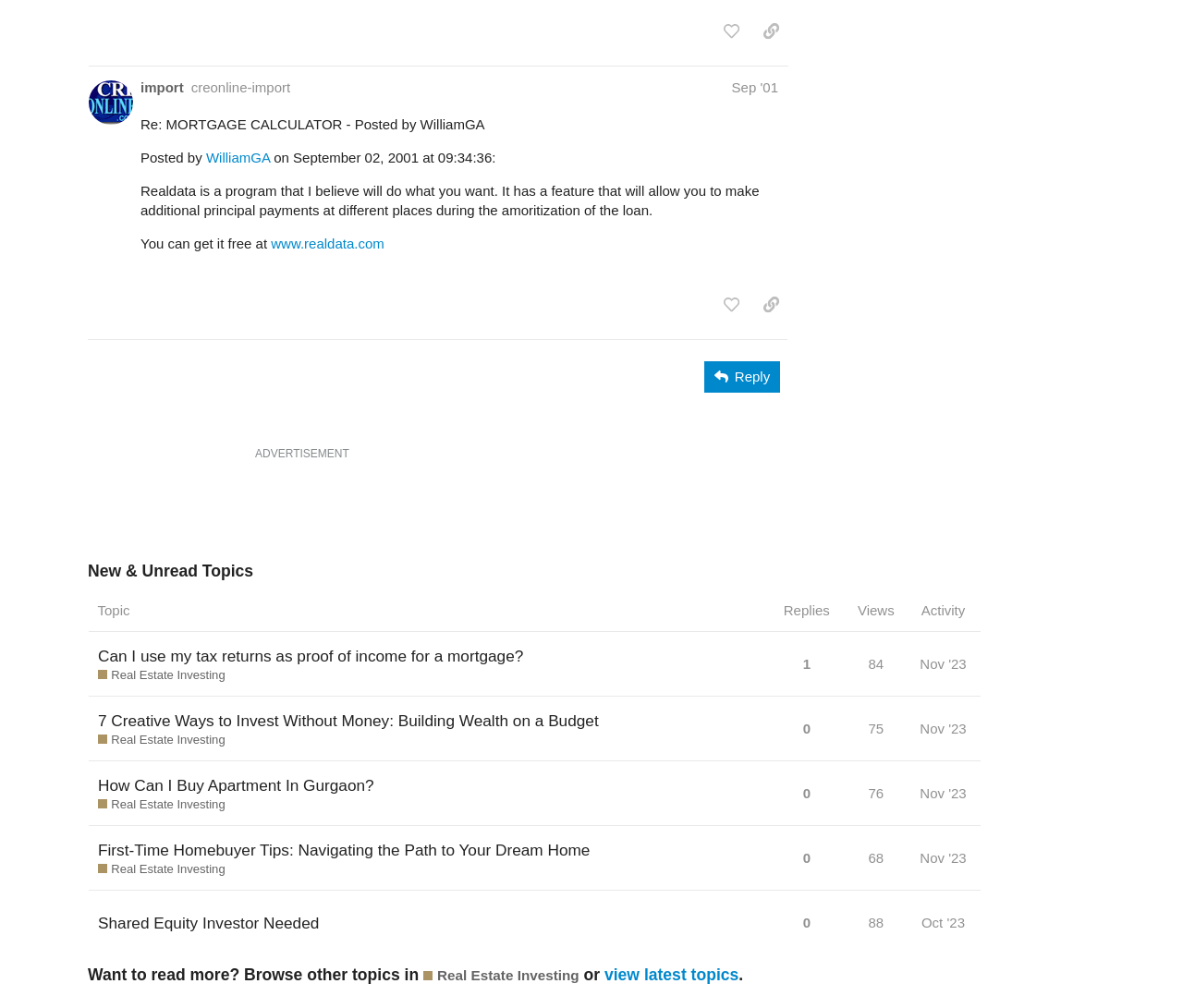Identify the bounding box for the UI element described as: "Nov '23". Ensure the coordinates are four float numbers between 0 and 1, formatted as [left, top, right, bottom].

[0.774, 0.637, 0.821, 0.68]